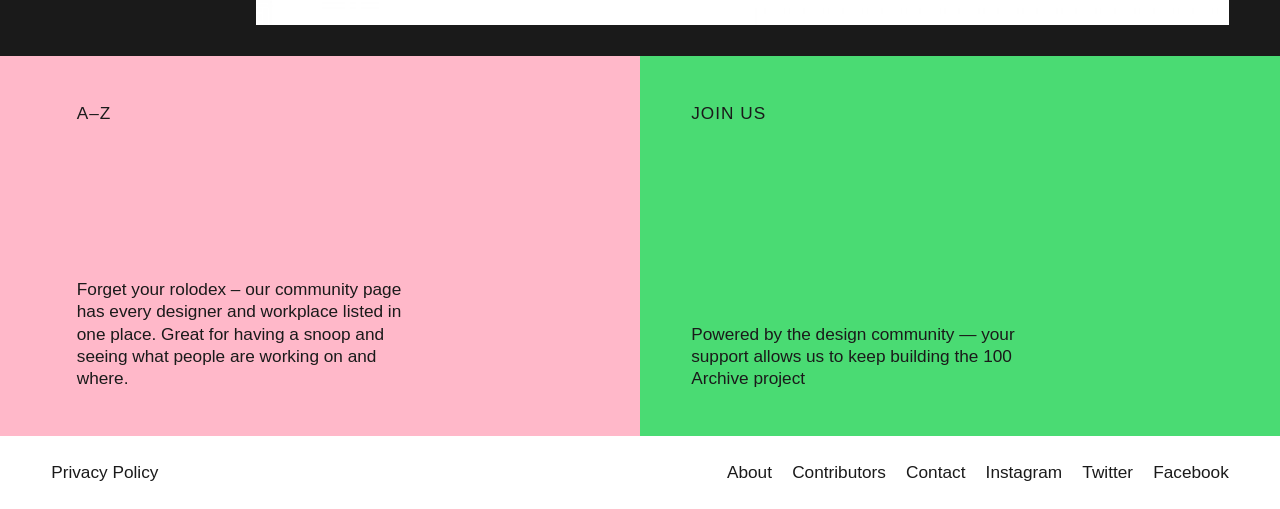Determine the bounding box coordinates of the region to click in order to accomplish the following instruction: "Learn about the 100 Archive project". Provide the coordinates as four float numbers between 0 and 1, specifically [left, top, right, bottom].

[0.52, 0.11, 0.98, 0.856]